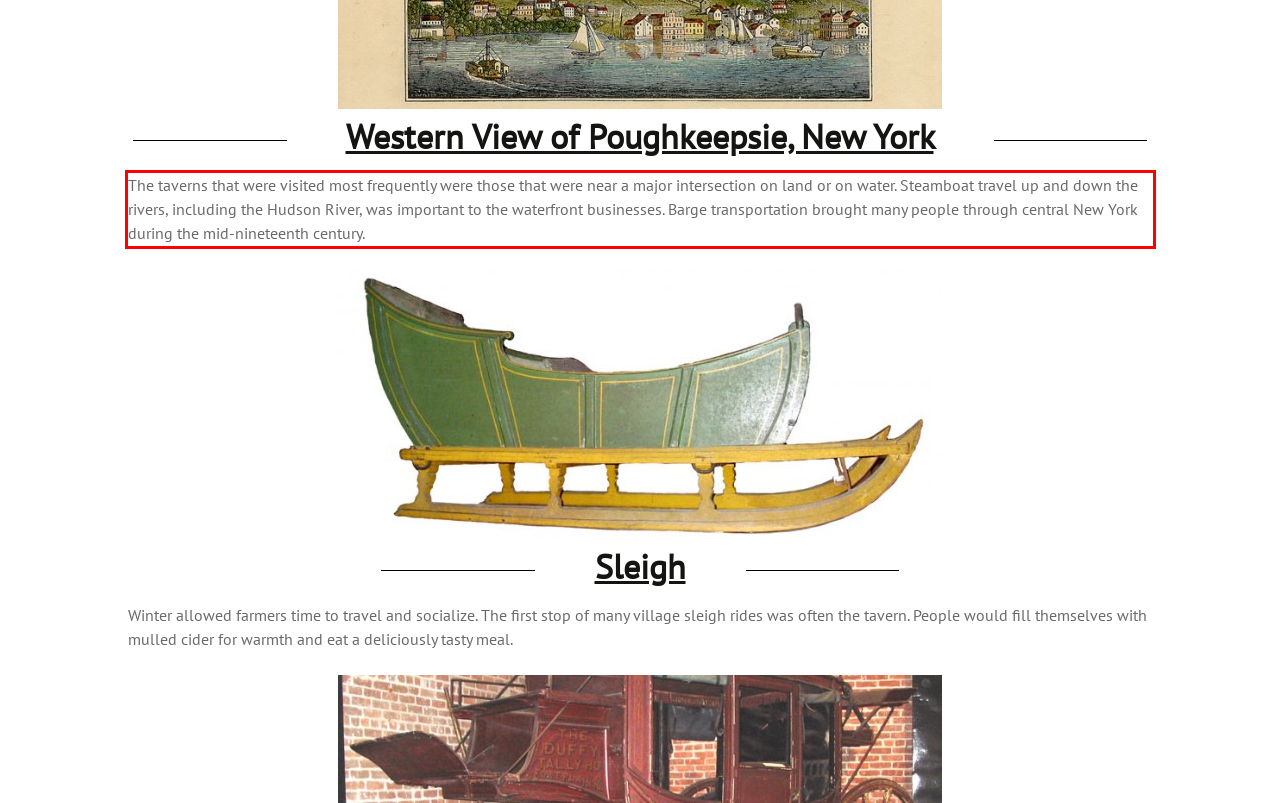You have a screenshot of a webpage, and there is a red bounding box around a UI element. Utilize OCR to extract the text within this red bounding box.

The taverns that were visited most frequently were those that were near a major intersection on land or on water. Steamboat travel up and down the rivers, including the Hudson River, was important to the waterfront businesses. Barge transportation brought many people through central New York during the mid-nineteenth century.